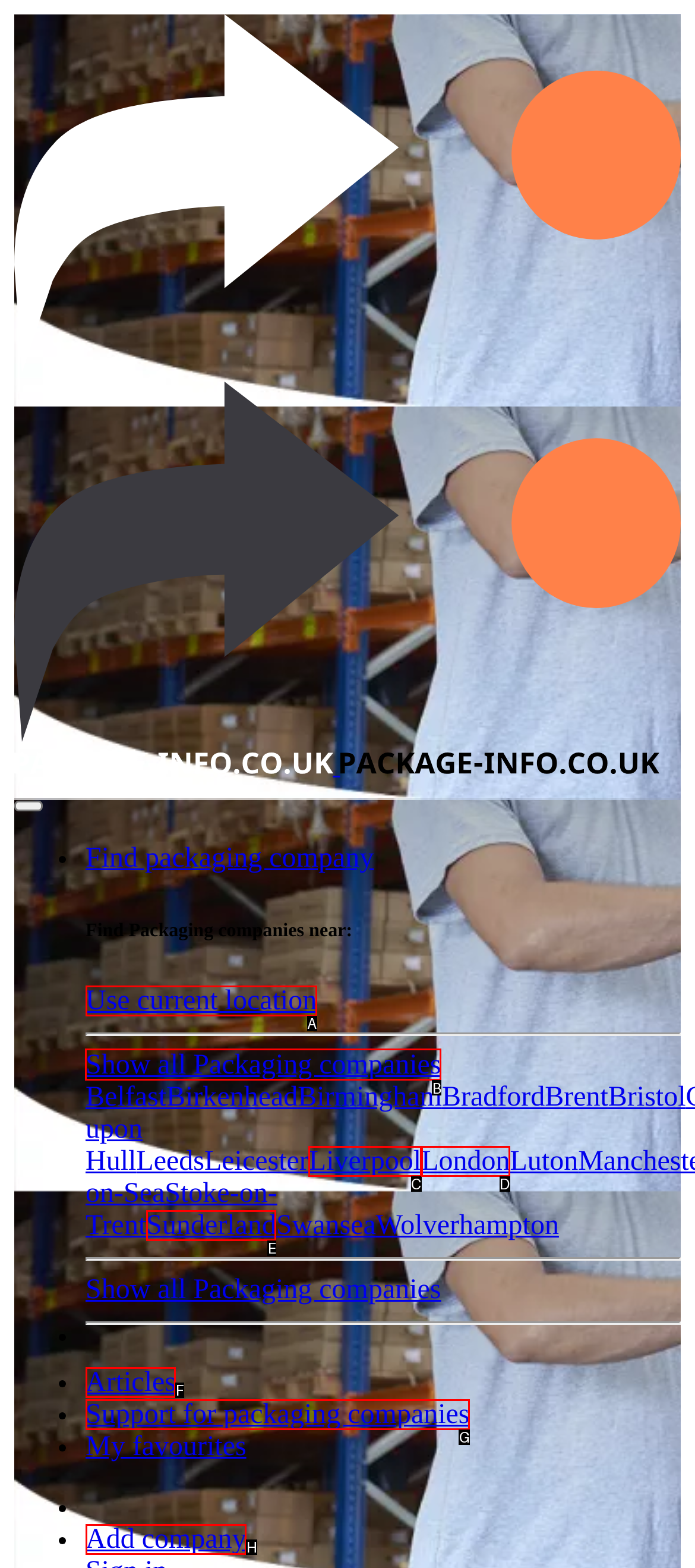Choose the letter that corresponds to the correct button to accomplish the task: Show all Packaging companies
Reply with the letter of the correct selection only.

B